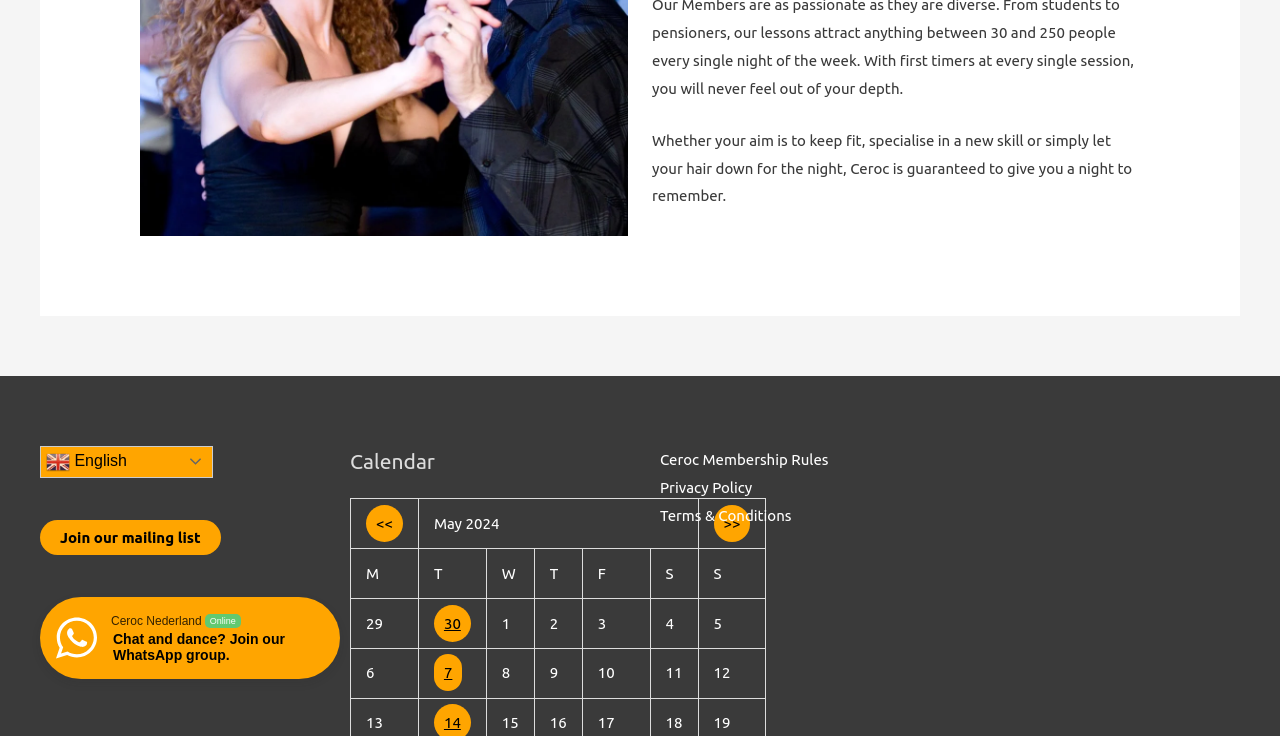How many links are there at the bottom of the page?
Analyze the screenshot and provide a detailed answer to the question.

By examining the link elements at the bottom of the page, I can see that there are three links: 'Ceroc Membership Rules', 'Privacy Policy', and 'Terms & Conditions'.